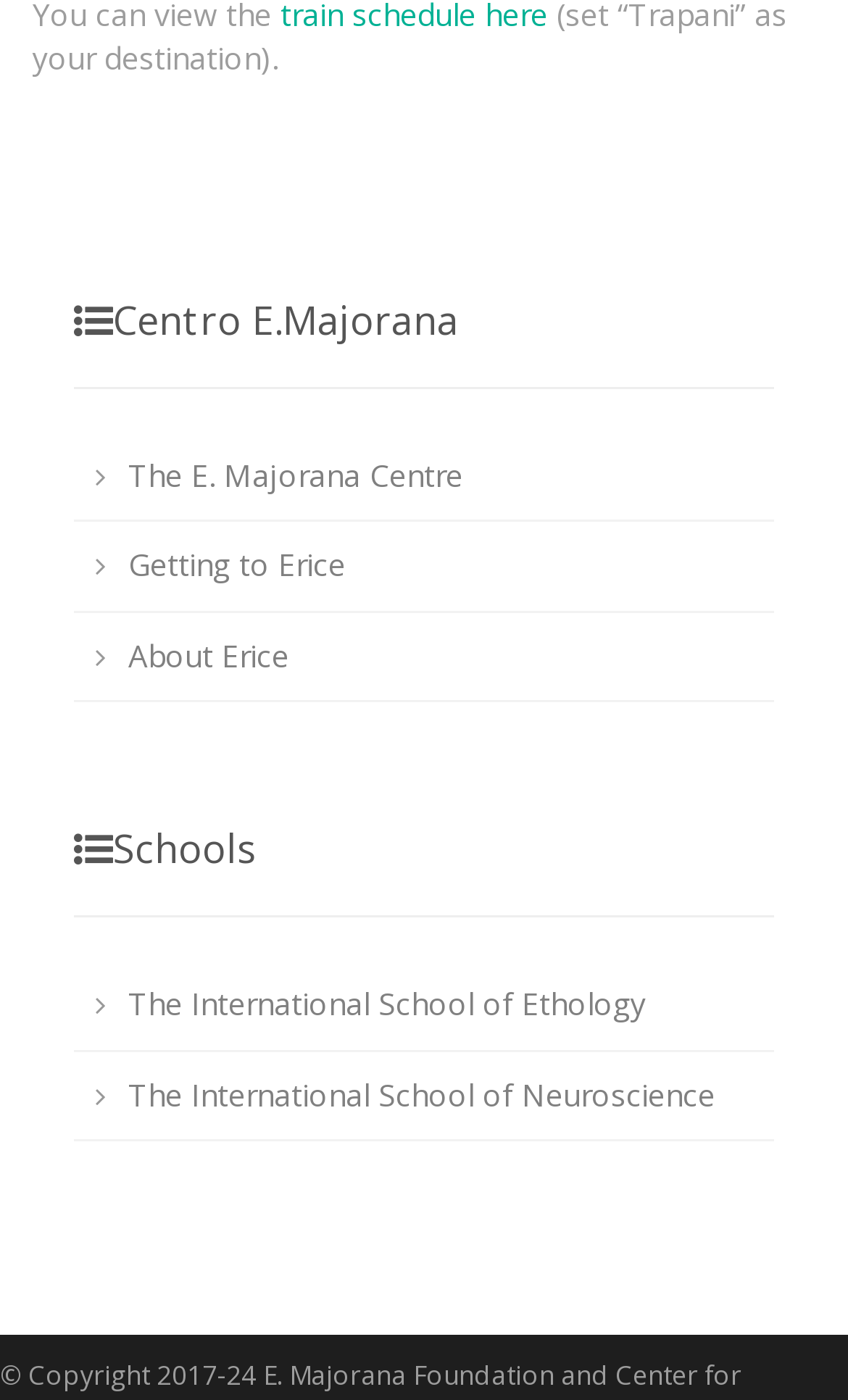Provide a one-word or short-phrase answer to the question:
What is the orientation of the separator?

horizontal